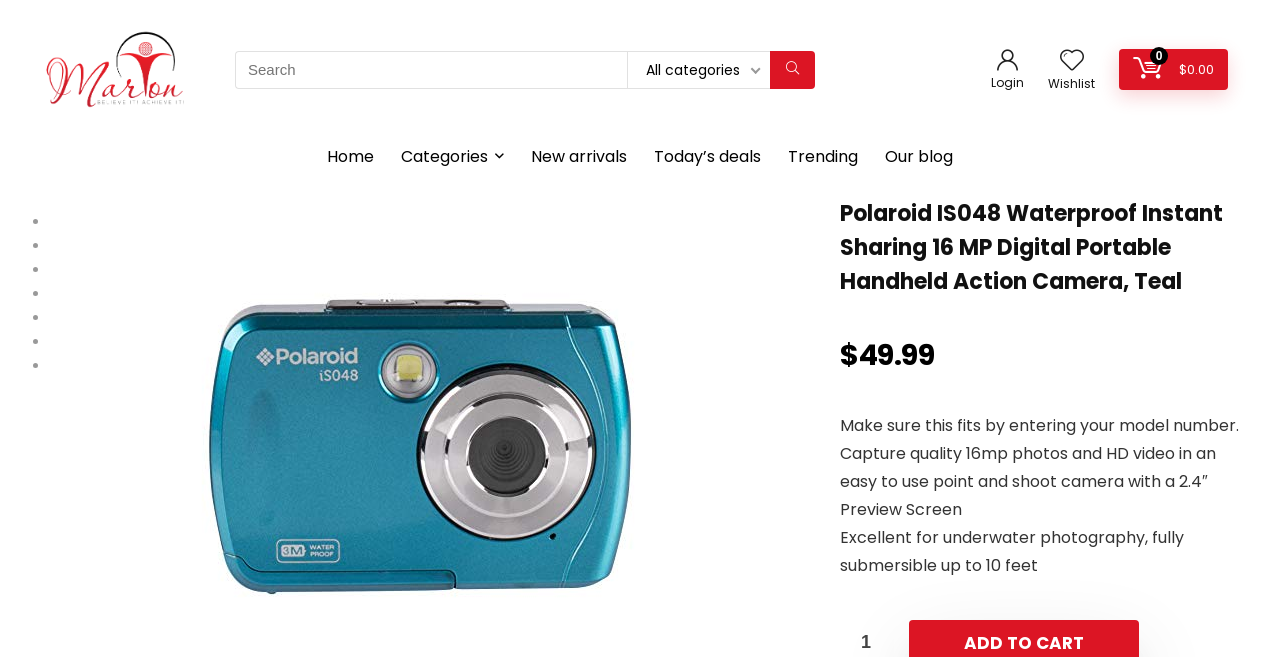Using the webpage screenshot, locate the HTML element that fits the following description and provide its bounding box: "parent_node: Search for: aria-label="Search"".

[0.602, 0.077, 0.637, 0.135]